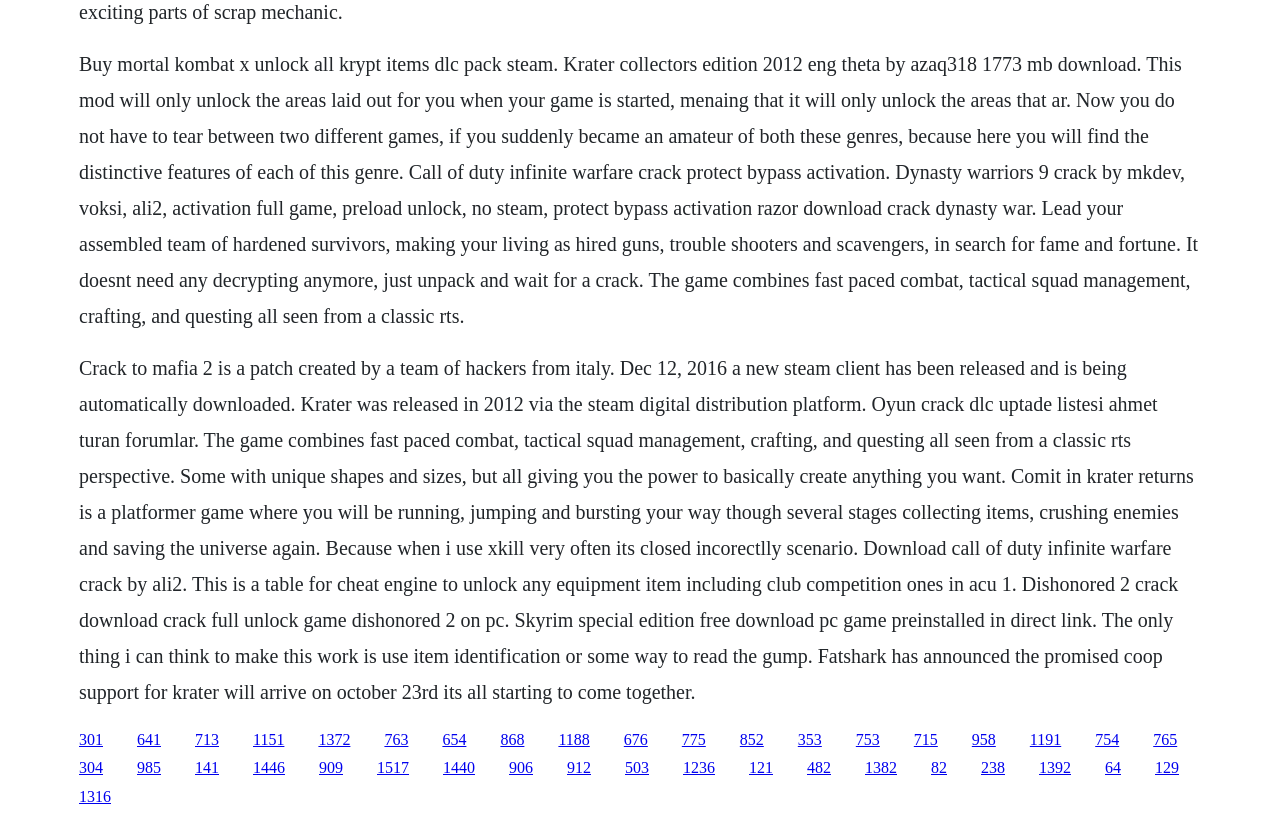Please find the bounding box coordinates of the clickable region needed to complete the following instruction: "Click the link to download Krater Collectors Edition". The bounding box coordinates must consist of four float numbers between 0 and 1, i.e., [left, top, right, bottom].

[0.107, 0.891, 0.126, 0.912]